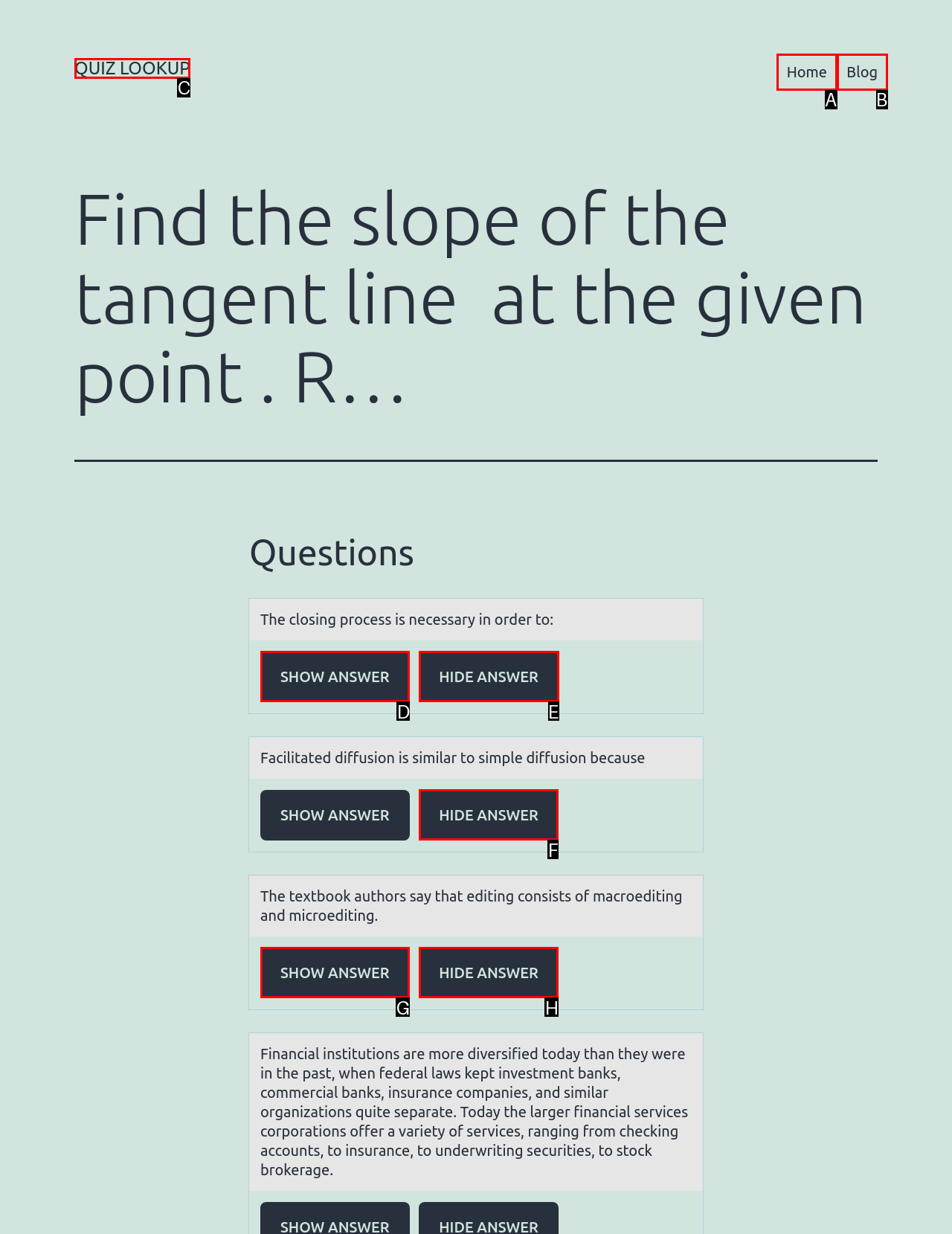Determine which UI element you should click to perform the task: Click on the 'HIDE ANSWER' button
Provide the letter of the correct option from the given choices directly.

E